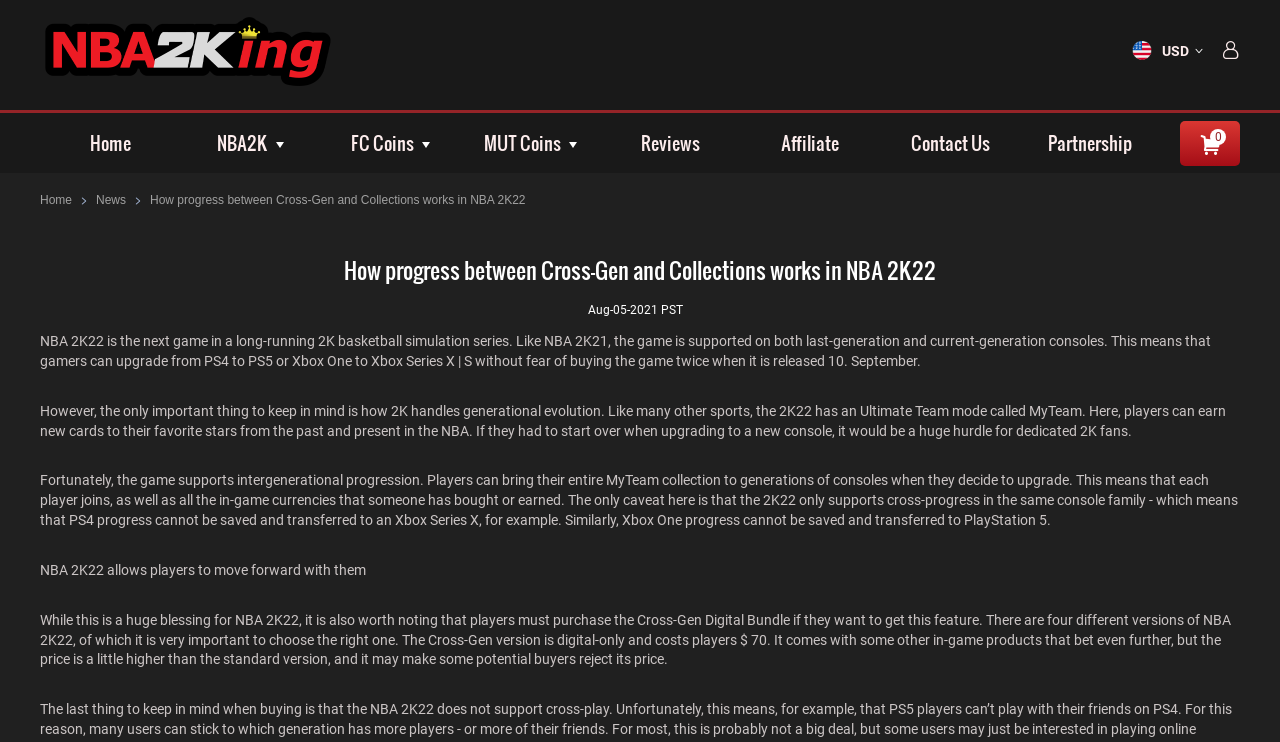Specify the bounding box coordinates of the area that needs to be clicked to achieve the following instruction: "View IRIS Special - Converged Markets-Converged Power? Regulation and Case Law (2013)".

None